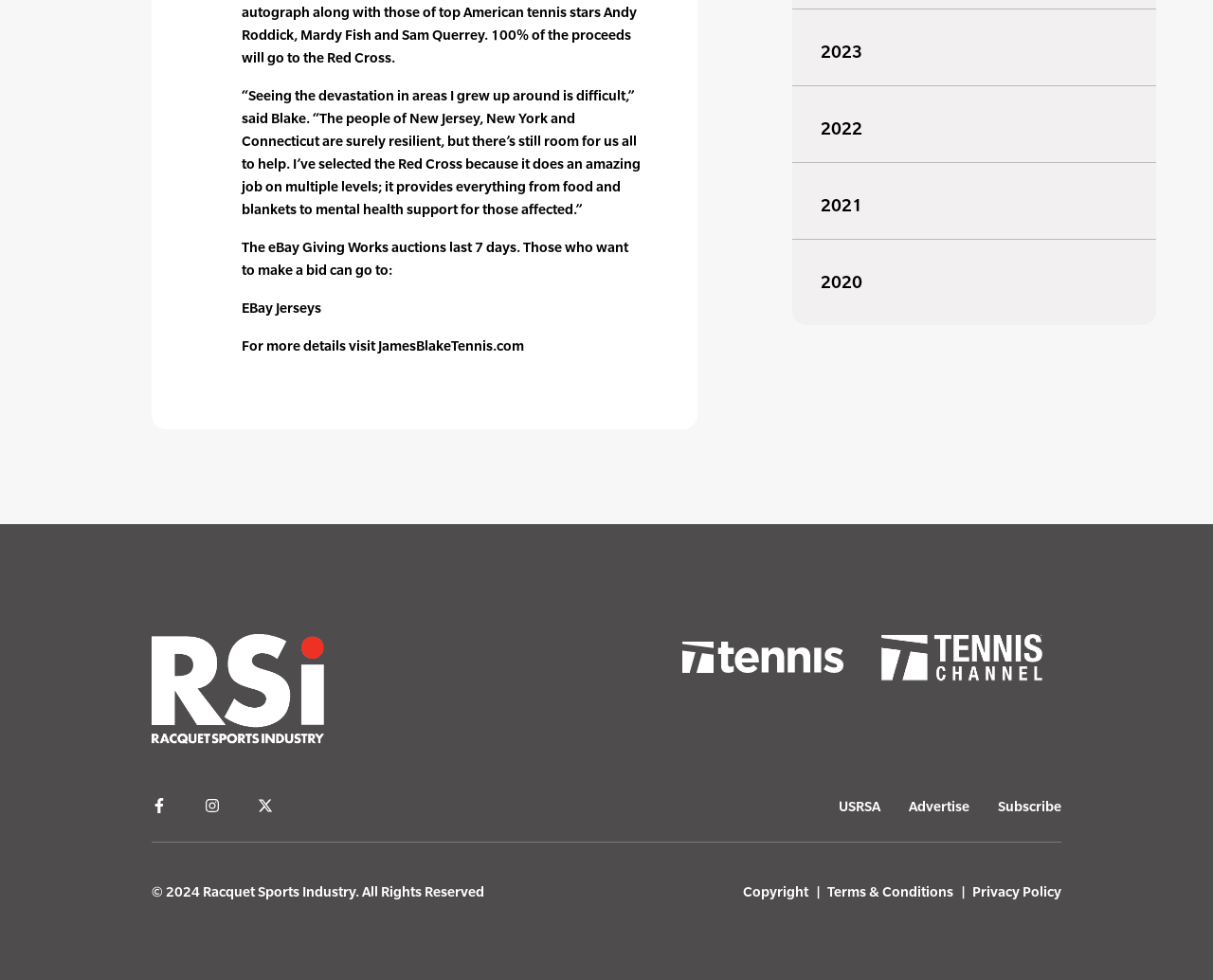What year is mentioned in the top-right corner of the webpage?
Identify the answer in the screenshot and reply with a single word or phrase.

2023